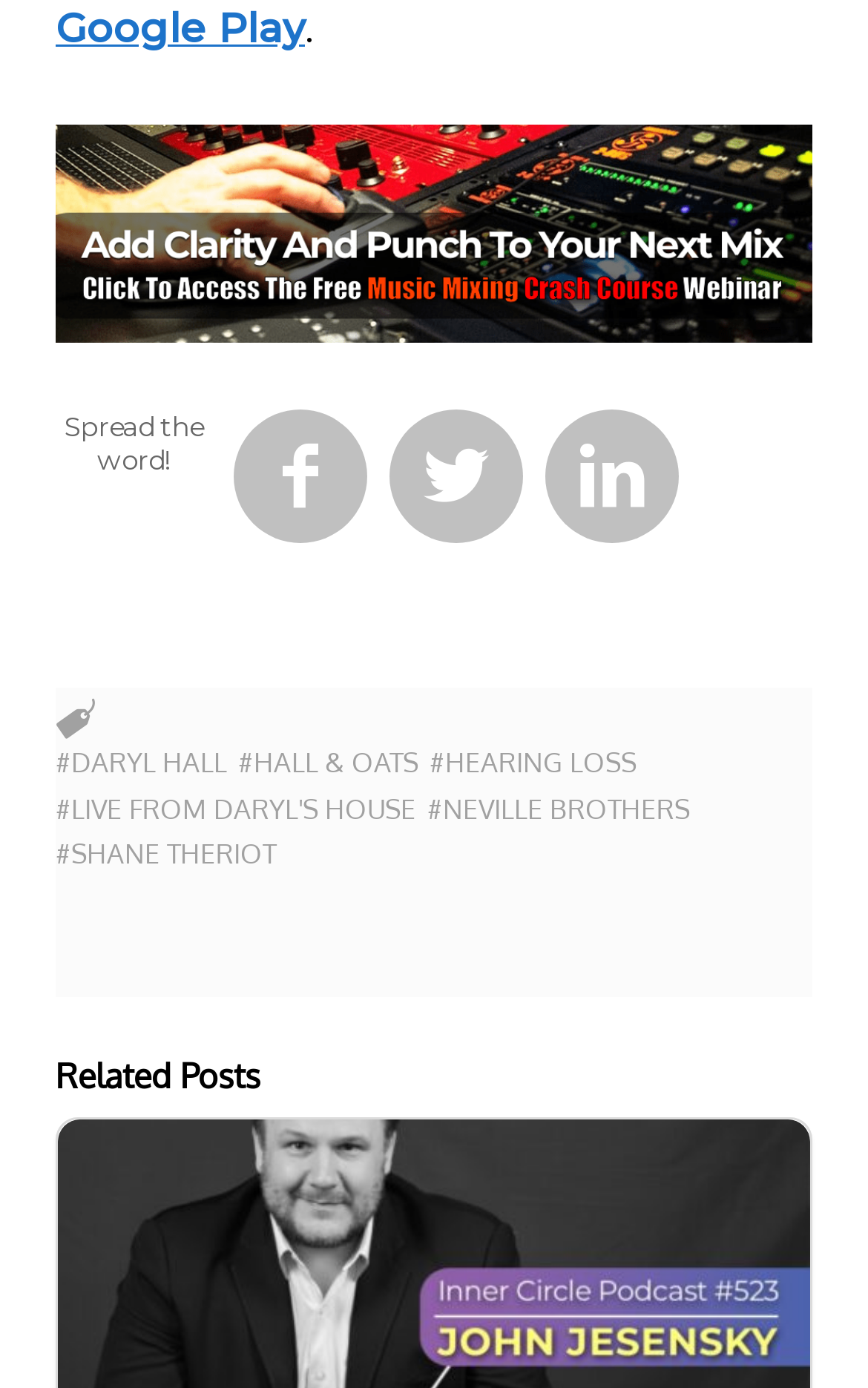Point out the bounding box coordinates of the section to click in order to follow this instruction: "View related posts".

[0.064, 0.76, 0.936, 0.792]